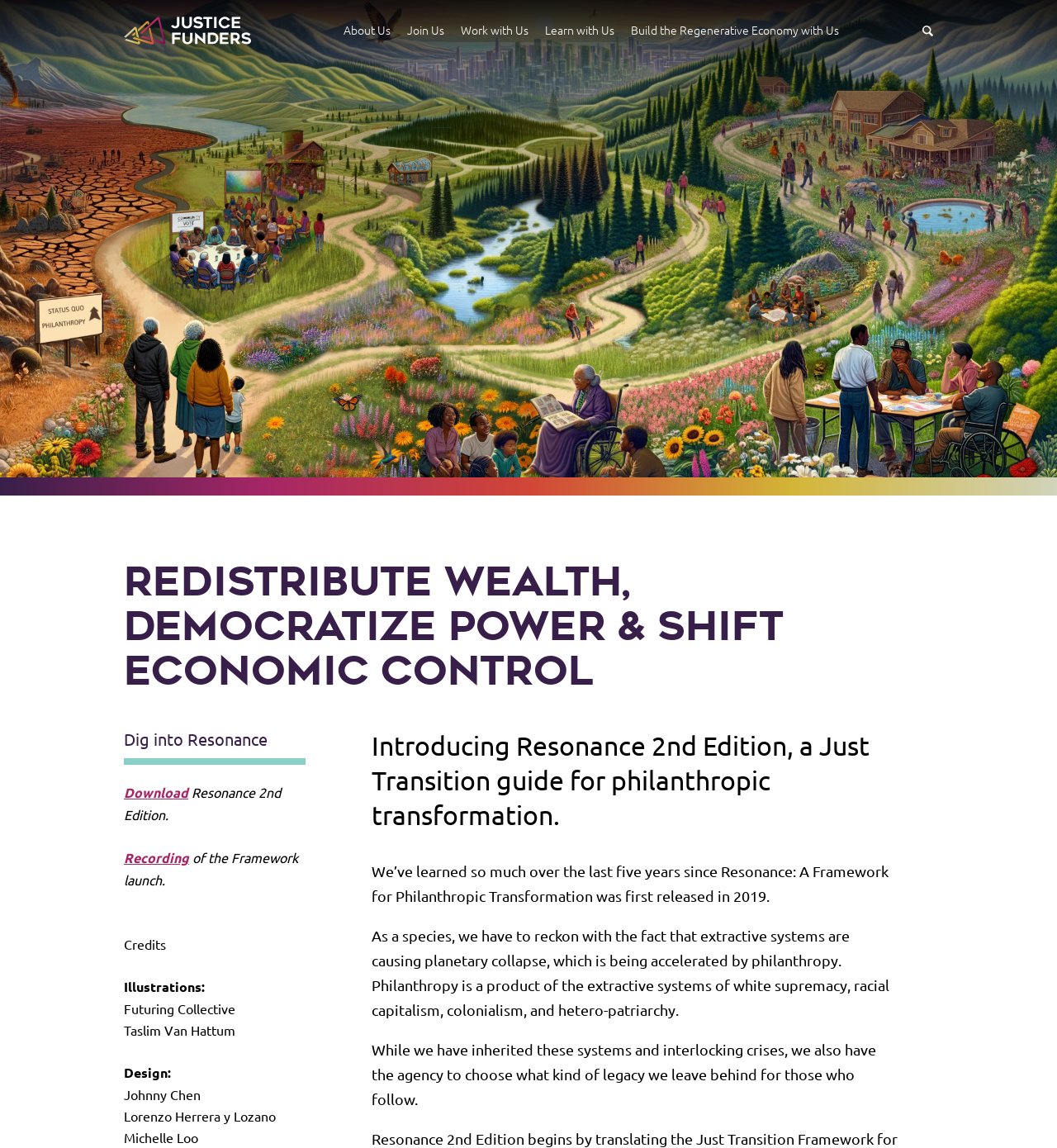Please answer the following question using a single word or phrase: 
What is the focus of the 'Just Transition' initiative?

Shift economic control